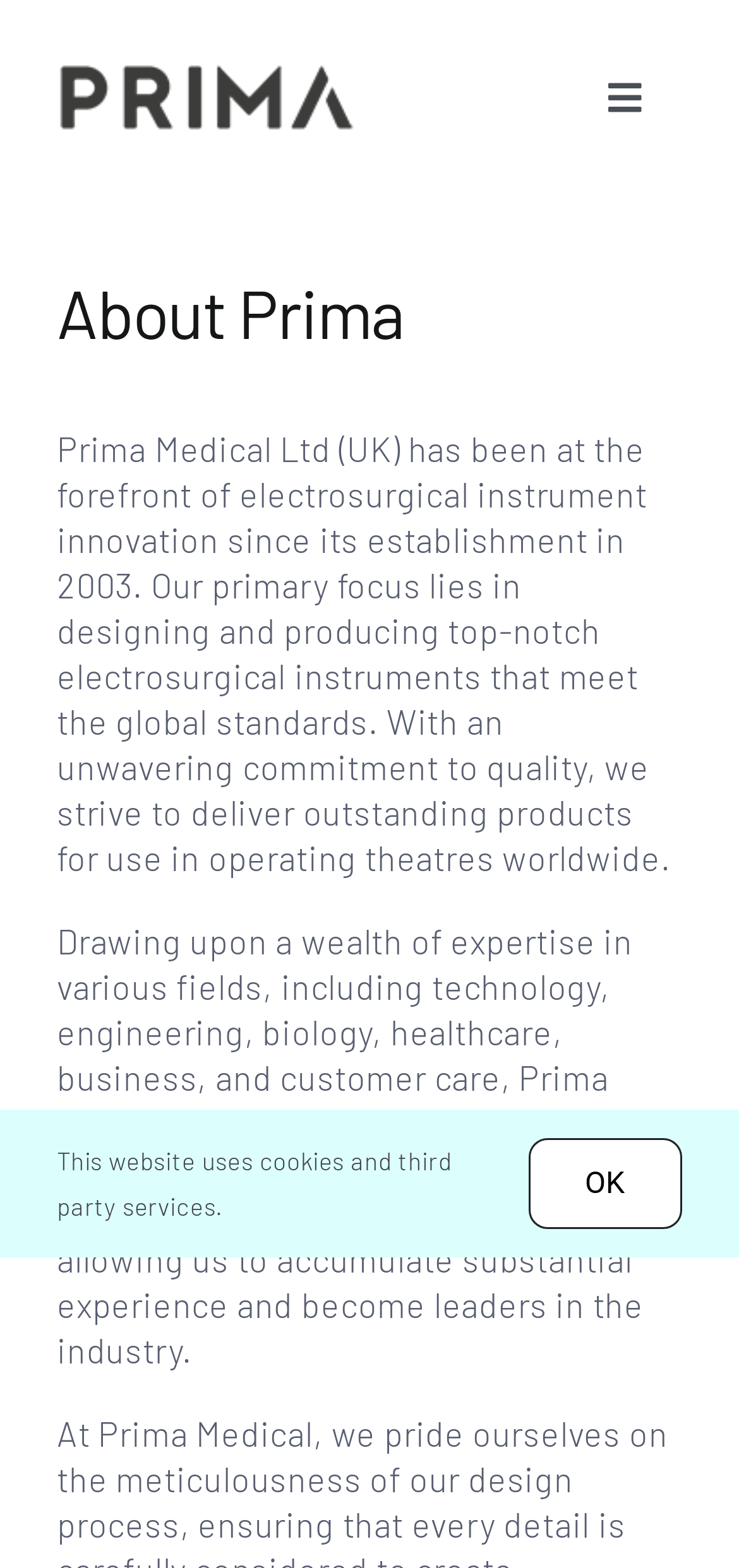Create a detailed narrative describing the layout and content of the webpage.

The webpage is about Prima Medical Ltd, a company that specializes in electrosurgical instrument innovation. At the top left corner, there is a link to "Prima" accompanied by an image with the same name. To the right of this, there is a navigation menu labeled "Not Healthcare" with a toggle button. Below the navigation menu, there are three links: "Home", "Company", and "Contact us", arranged horizontally.

Below these links, there is a region labeled "Page Title Bar" that contains a heading "About Prima". Underneath this heading, there are two blocks of text that describe the company's history, mission, and expertise in electrosurgery. The first block of text explains that Prima Medical Ltd has been a leader in electrosurgical instrument innovation since 2003, focusing on designing and producing high-quality instruments that meet global standards. The second block of text elaborates on the company's extensive knowledge base in electrosurgery, accumulated from its experience since 1980.

At the bottom of the page, there is a notice that states "This website uses cookies and third party services." Next to this notice, there is a link labeled "OK".